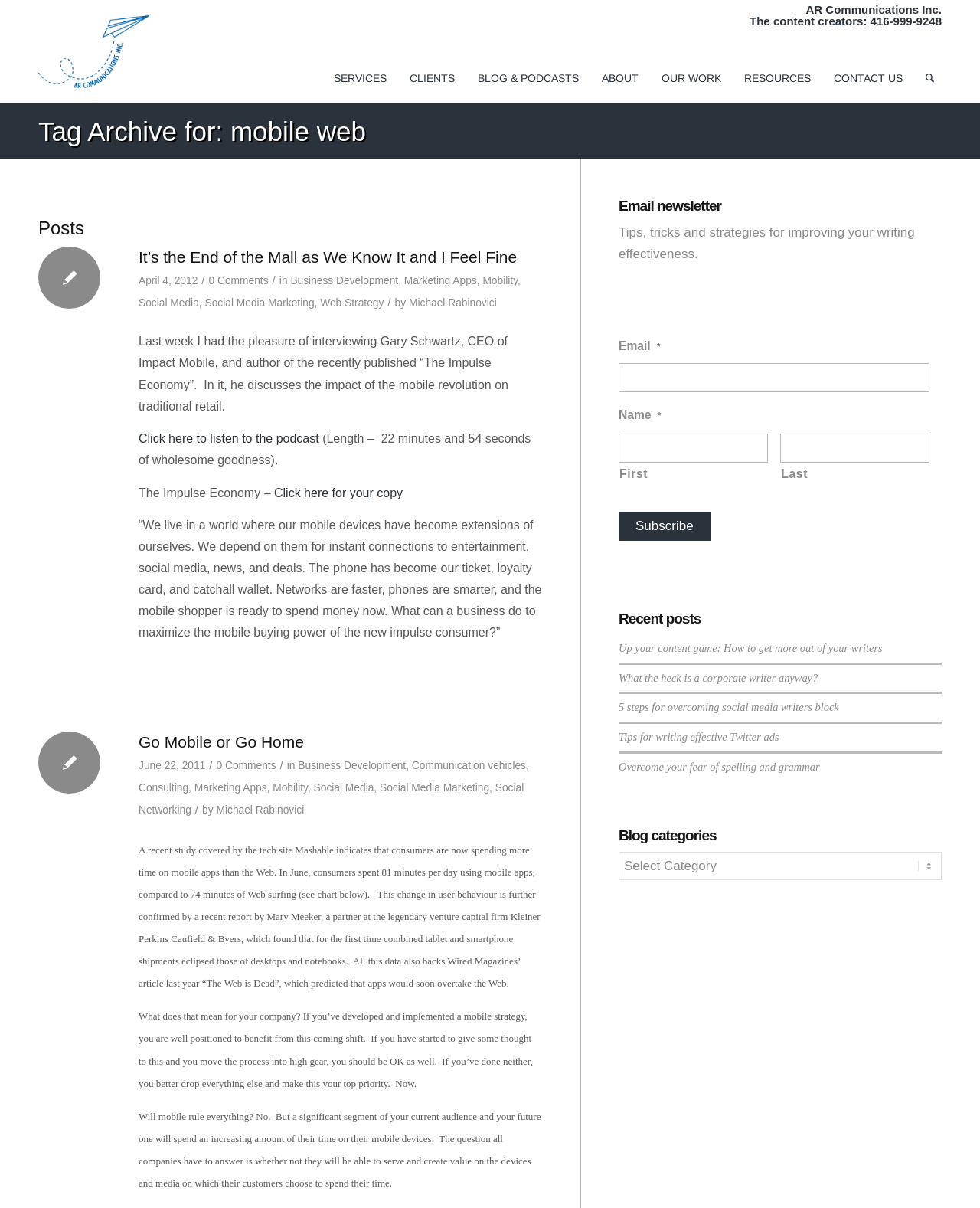Extract the bounding box coordinates for the UI element described as: "Gaming & Monetization Strategies".

None